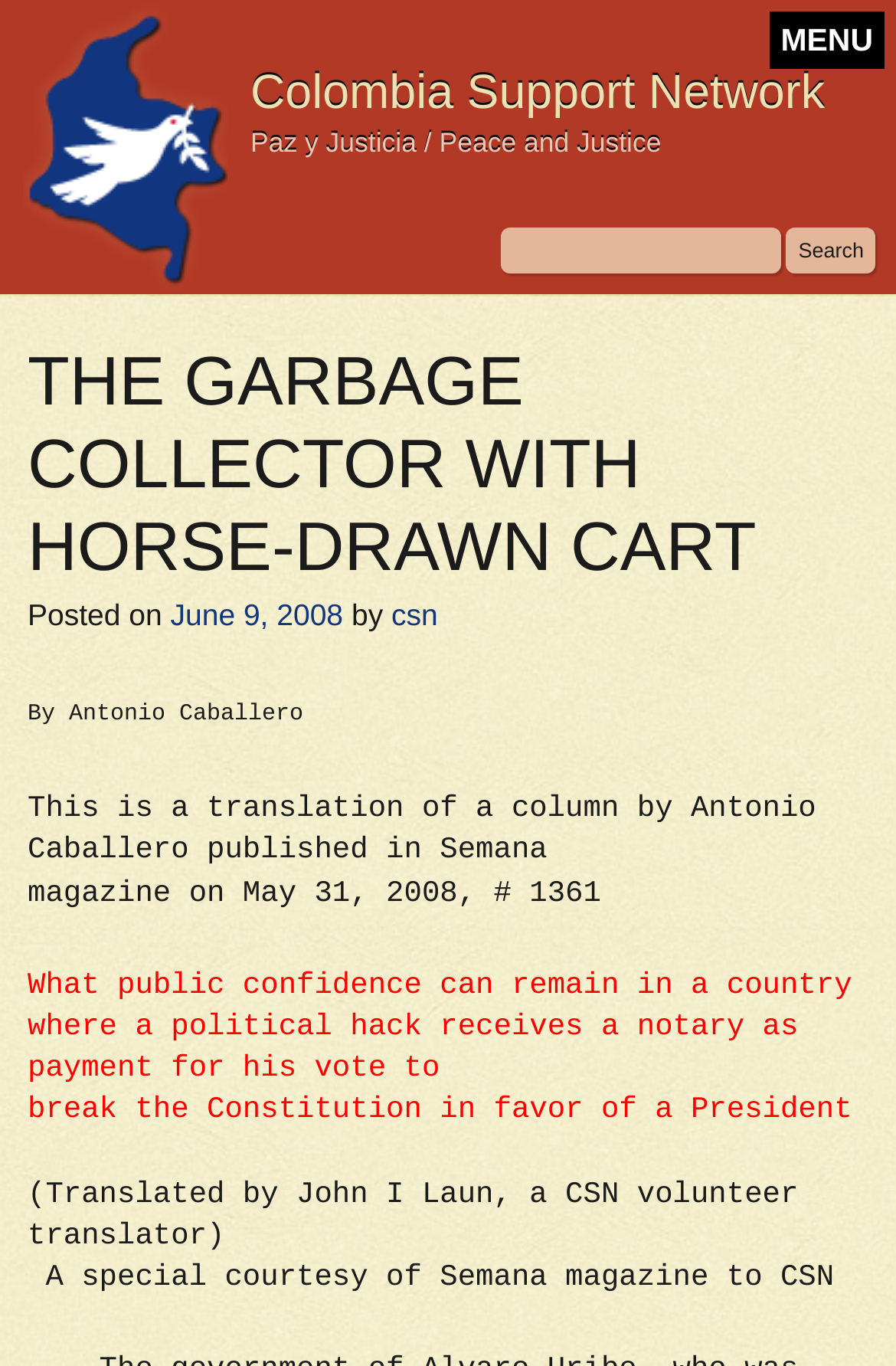Answer this question using a single word or a brief phrase:
What is the date of the posted article?

June 9, 2008